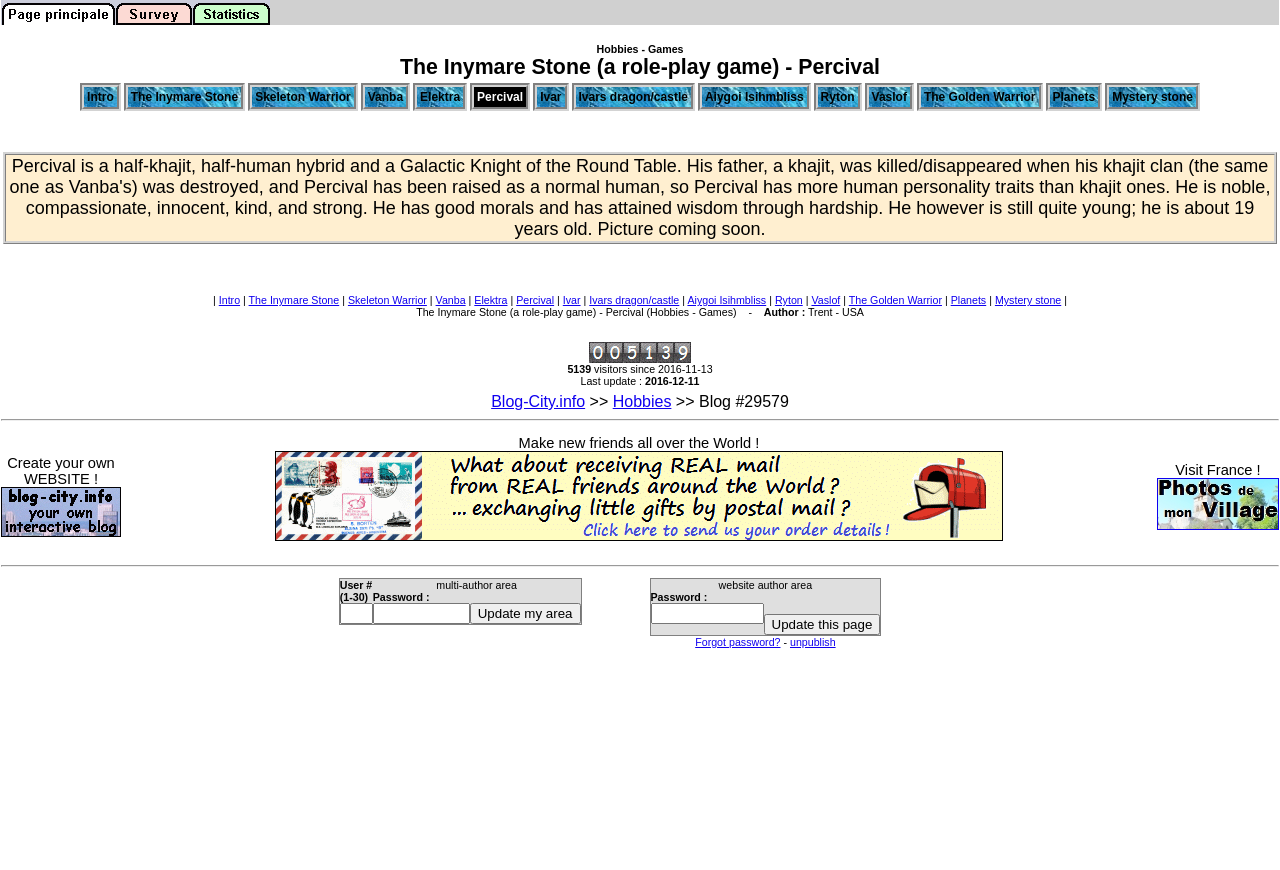Please identify the bounding box coordinates of the area that needs to be clicked to follow this instruction: "Click the image to view more information about Percival".

[0.001, 0.0, 0.09, 0.029]